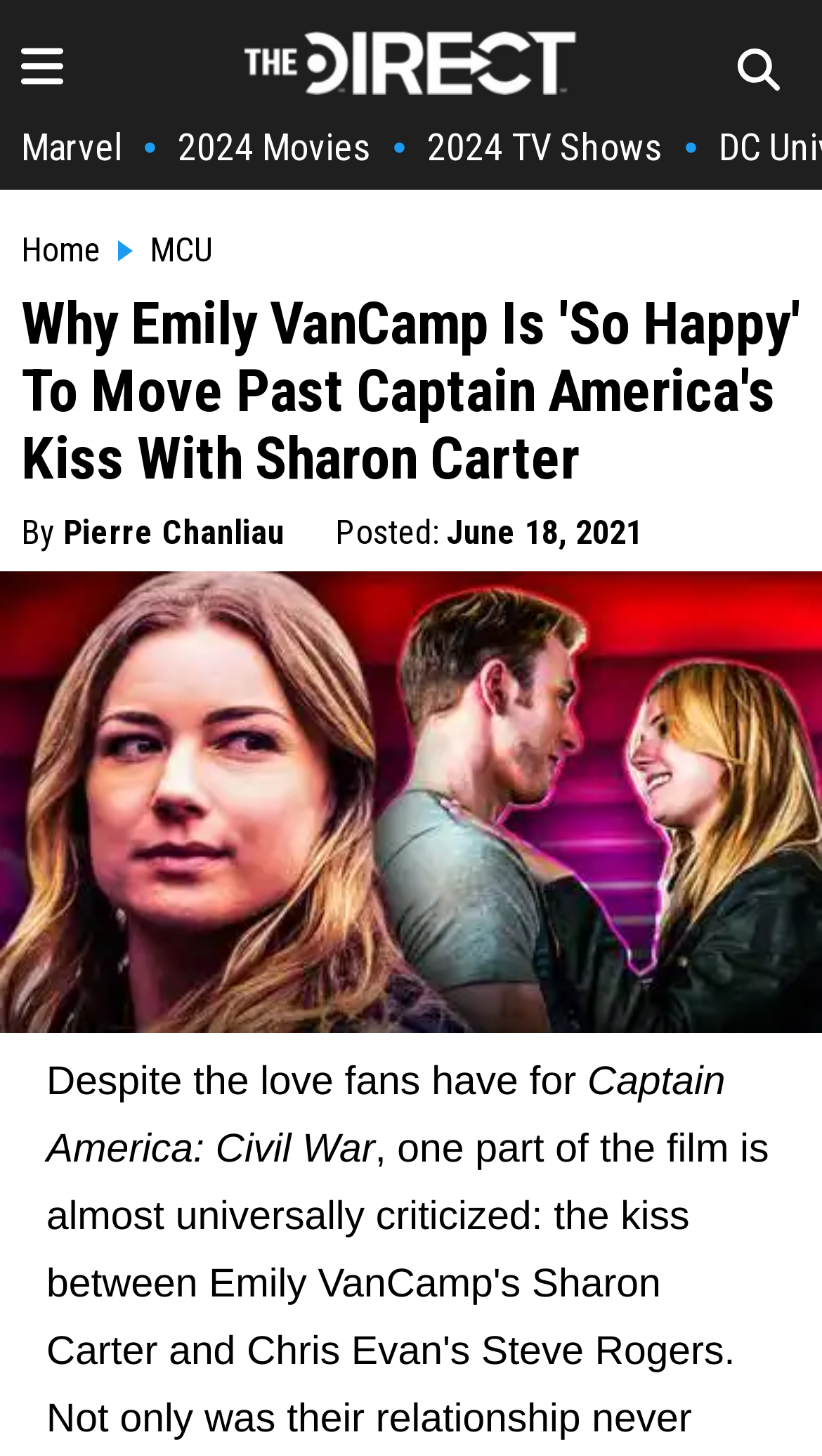Determine the main headline of the webpage and provide its text.

Why Emily VanCamp Is 'So Happy' To Move Past Captain America's Kiss With Sharon Carter